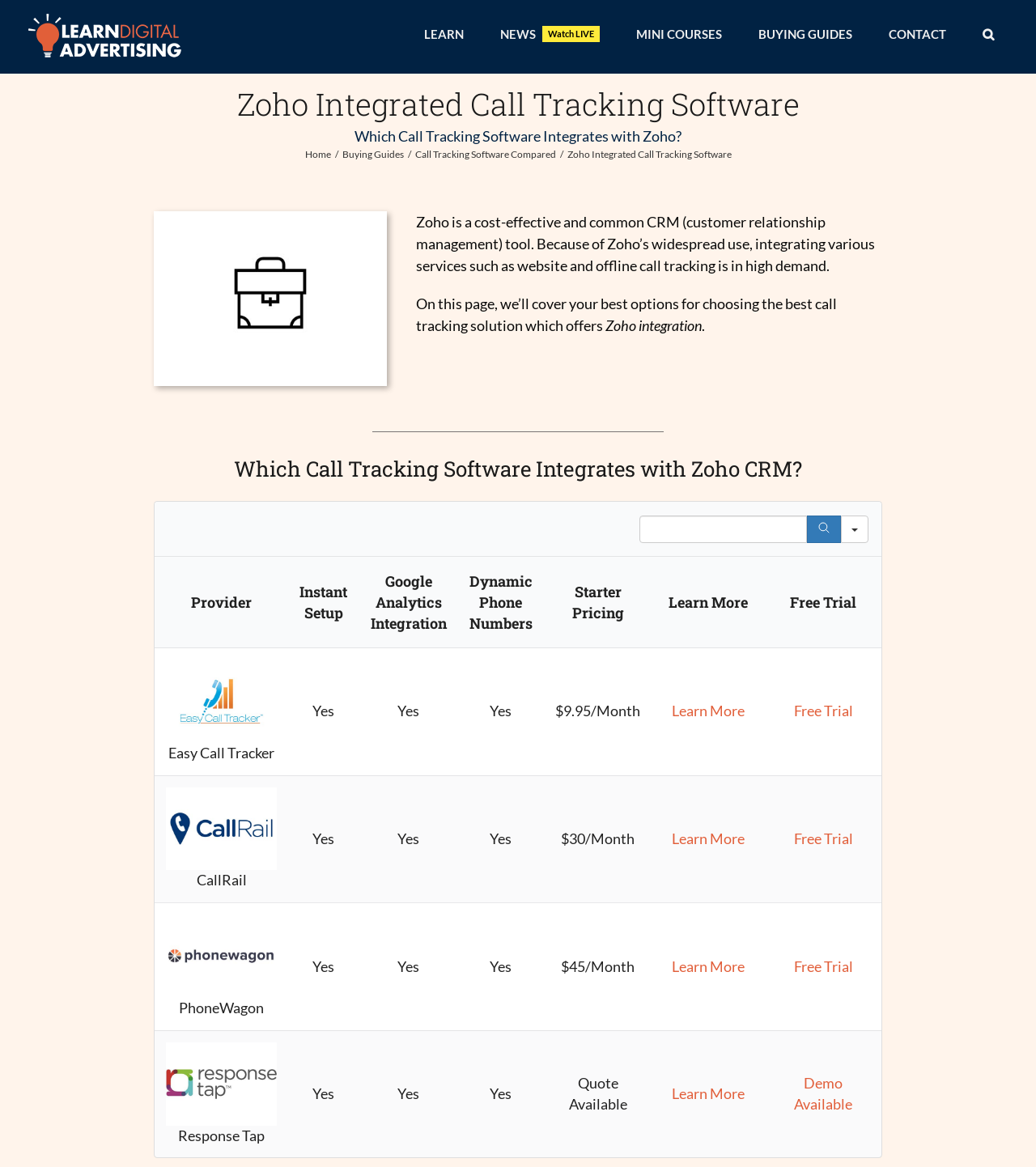Give a one-word or short-phrase answer to the following question: 
Does PhoneWagon offer a free trial?

Yes